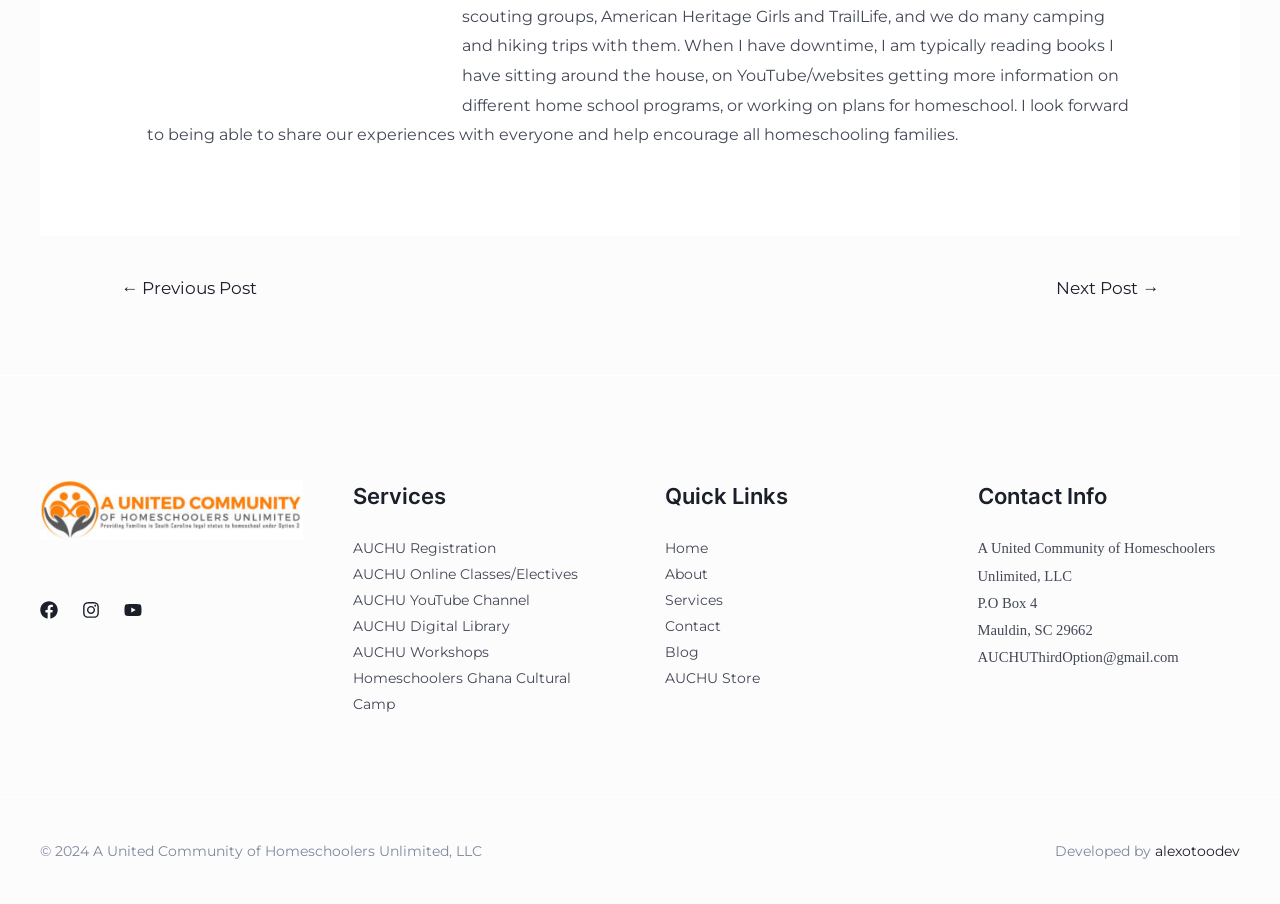Highlight the bounding box coordinates of the element that should be clicked to carry out the following instruction: "Contact AUCHU via email". The coordinates must be given as four float numbers ranging from 0 to 1, i.e., [left, top, right, bottom].

[0.764, 0.718, 0.921, 0.736]